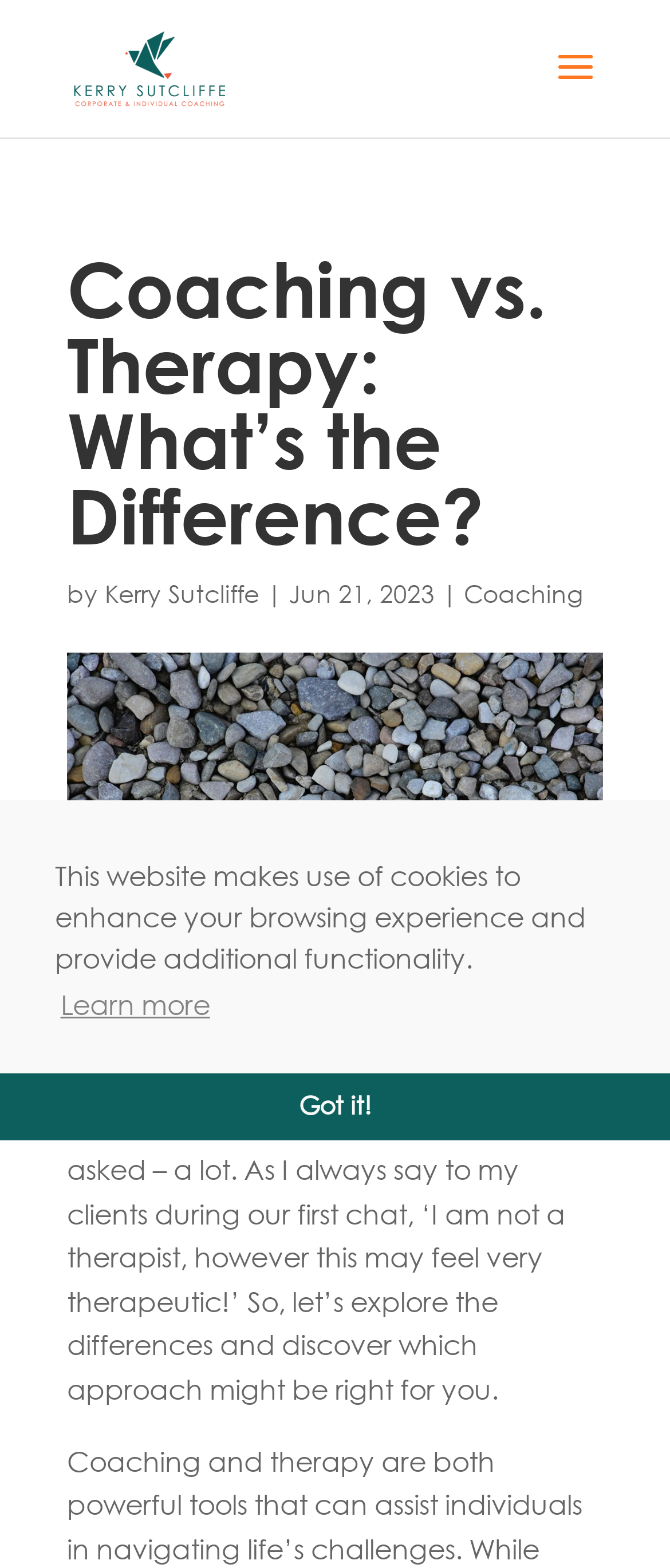Given the content of the image, can you provide a detailed answer to the question?
What is the date of the article?

I found the date of the article by looking at the text 'Jun 21, 2023' which is located below the main heading 'Coaching vs. Therapy: What’s the Difference?' and next to the author's name.